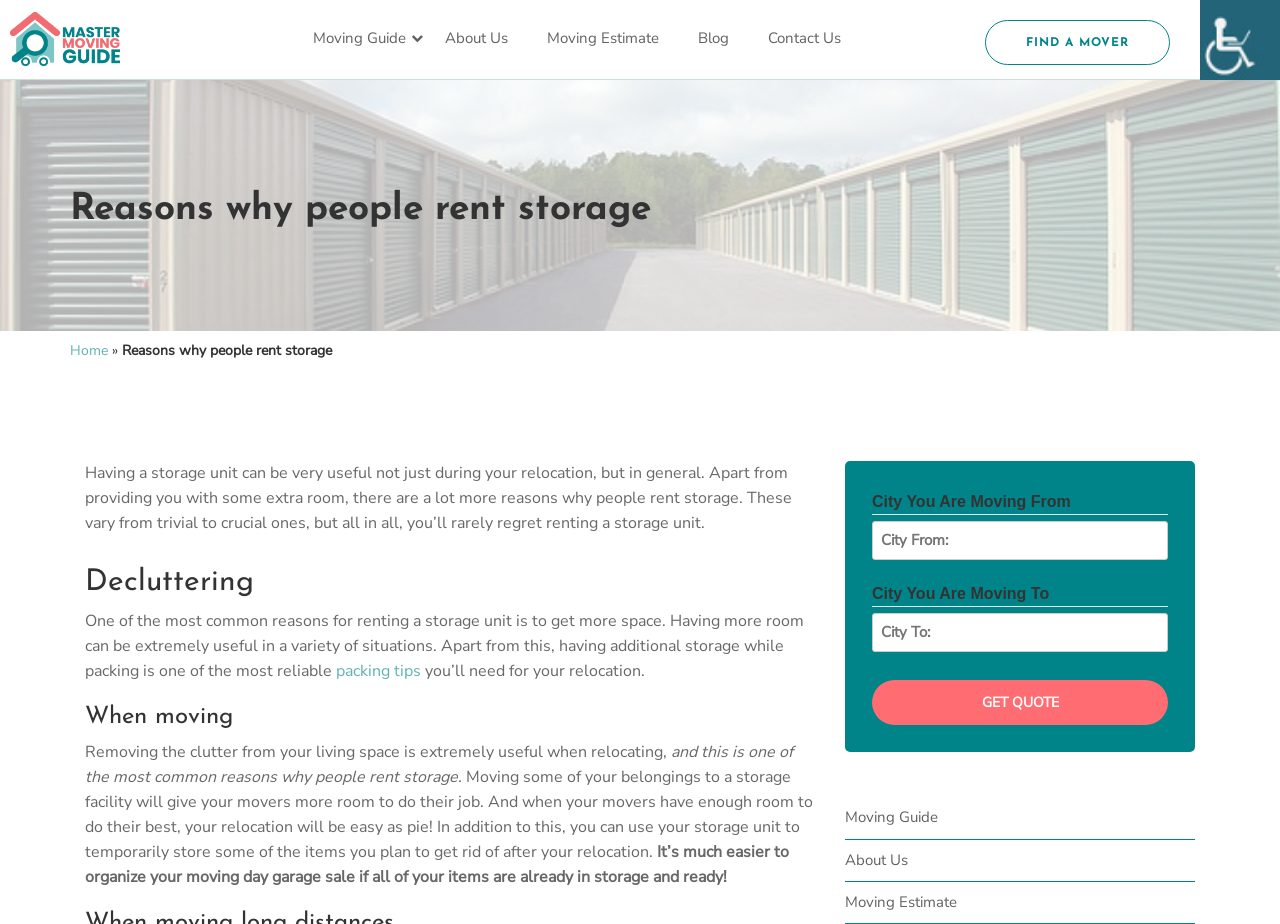Give a succinct answer to this question in a single word or phrase: 
What is the purpose of the 'Get Quote' button?

To get a moving quote